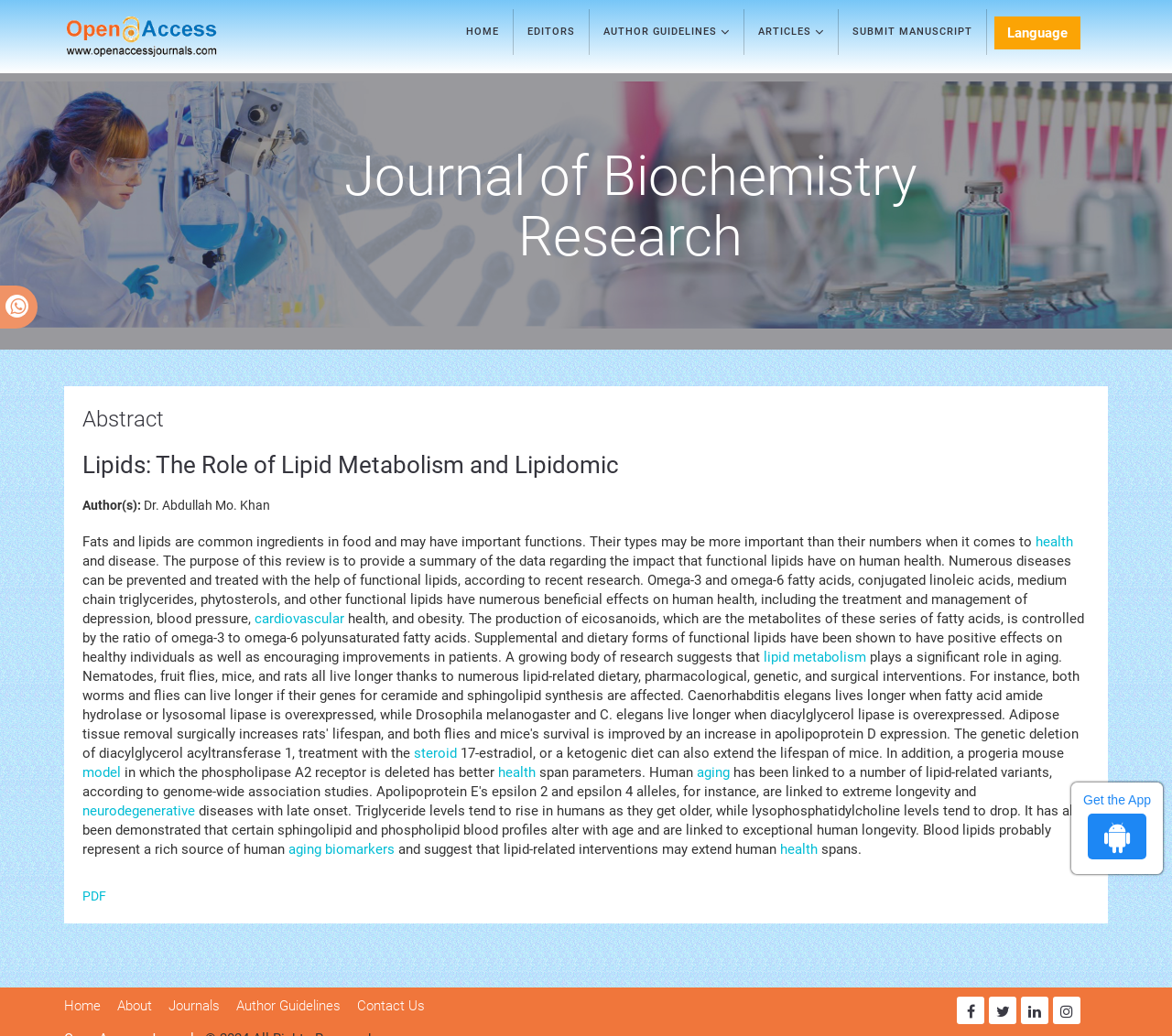Generate a comprehensive description of the webpage content.

This webpage appears to be a scientific article or research paper about lipids and their role in human health. At the top of the page, there is a navigation menu with links to "Open Access Journals", "HOME", "EDITORS", "AUTHOR GUIDELINES", "ARTICLES", and "SUBMIT MANUSCRIPT". 

Below the navigation menu, there is a heading that reads "Journal of Biochemistry Research". The main content of the page is an article with an abstract, which discusses the importance of lipids in food and their impact on human health. The article is divided into sections, with headings such as "Abstract" and "Lipids: The Role of Lipid Metabolism and Lipidomic". 

The article text is accompanied by links to related terms, such as "health", "cardiovascular", "lipid metabolism", and "steroid". There are also links to download the article in PDF format. 

At the bottom of the page, there is another navigation menu with links to "Home", "About", "Journals", "Author Guidelines", "Contact Us", and several social media icons. Additionally, there is a button to switch the language and a call-to-action to "Get the App".